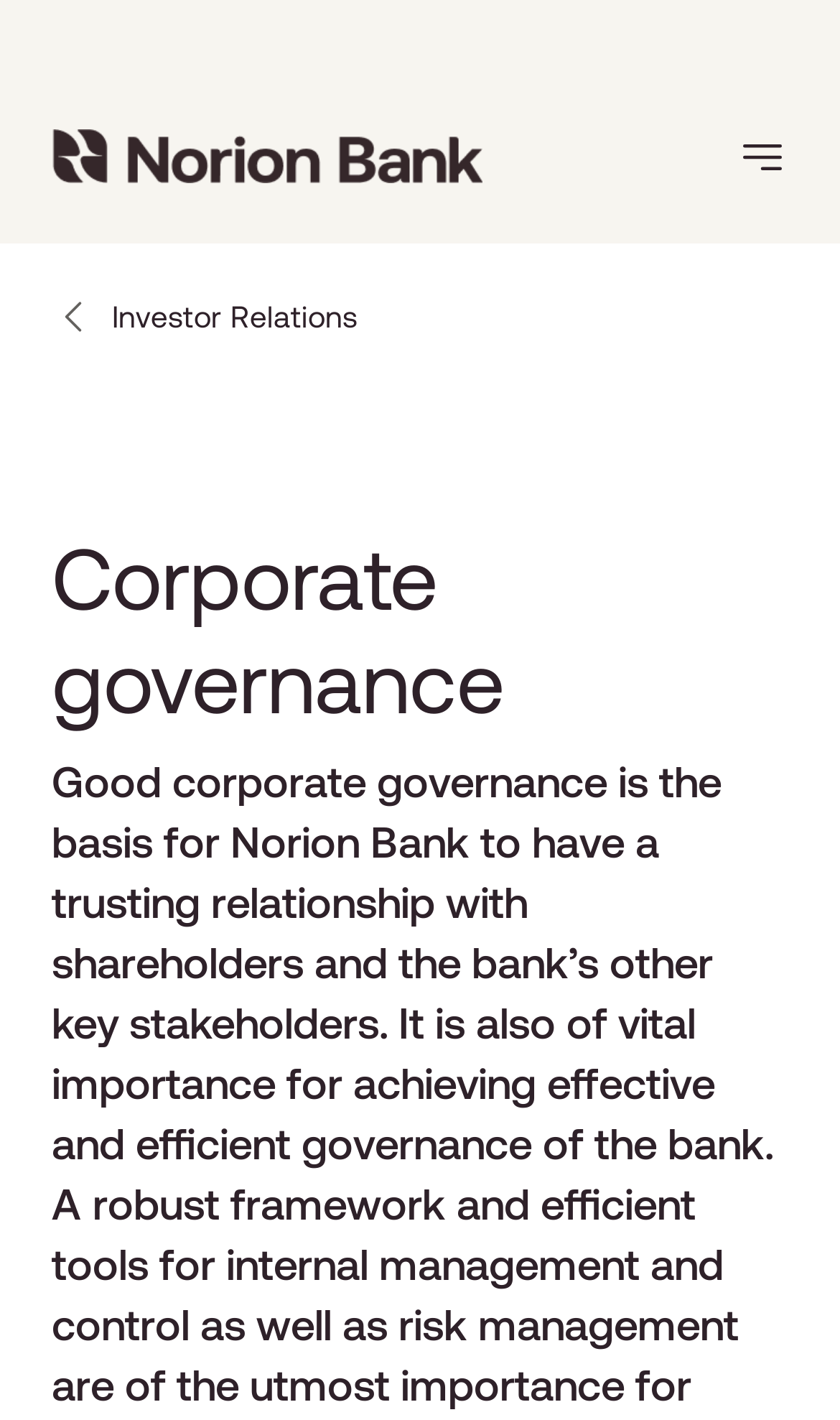Provide the bounding box coordinates in the format (top-left x, top-left y, bottom-right x, bottom-right y). All values are floating point numbers between 0 and 1. Determine the bounding box coordinate of the UI element described as: alt="Company logotype m"

[0.062, 0.091, 0.574, 0.129]